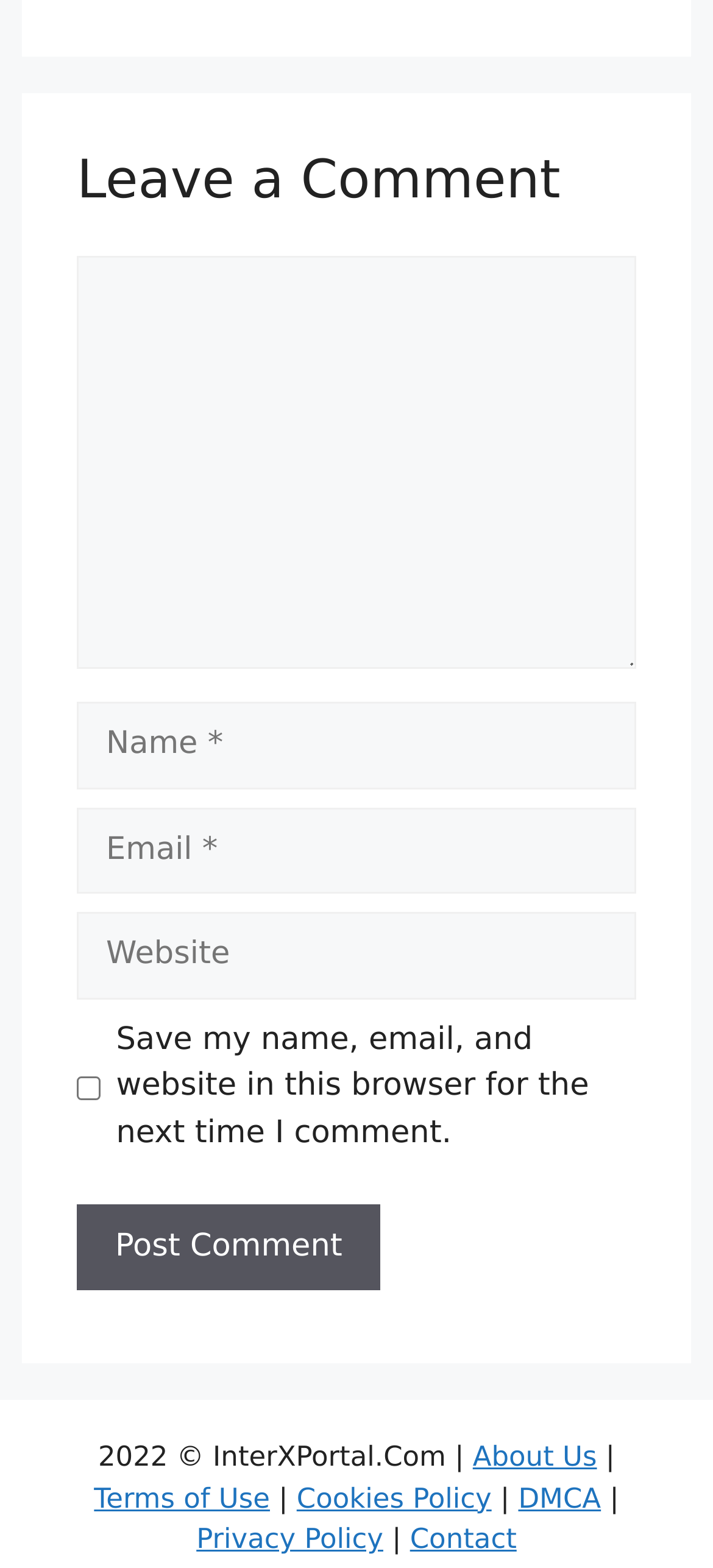Please give a succinct answer using a single word or phrase:
What is the copyright year of InterXPortal.Com?

2022